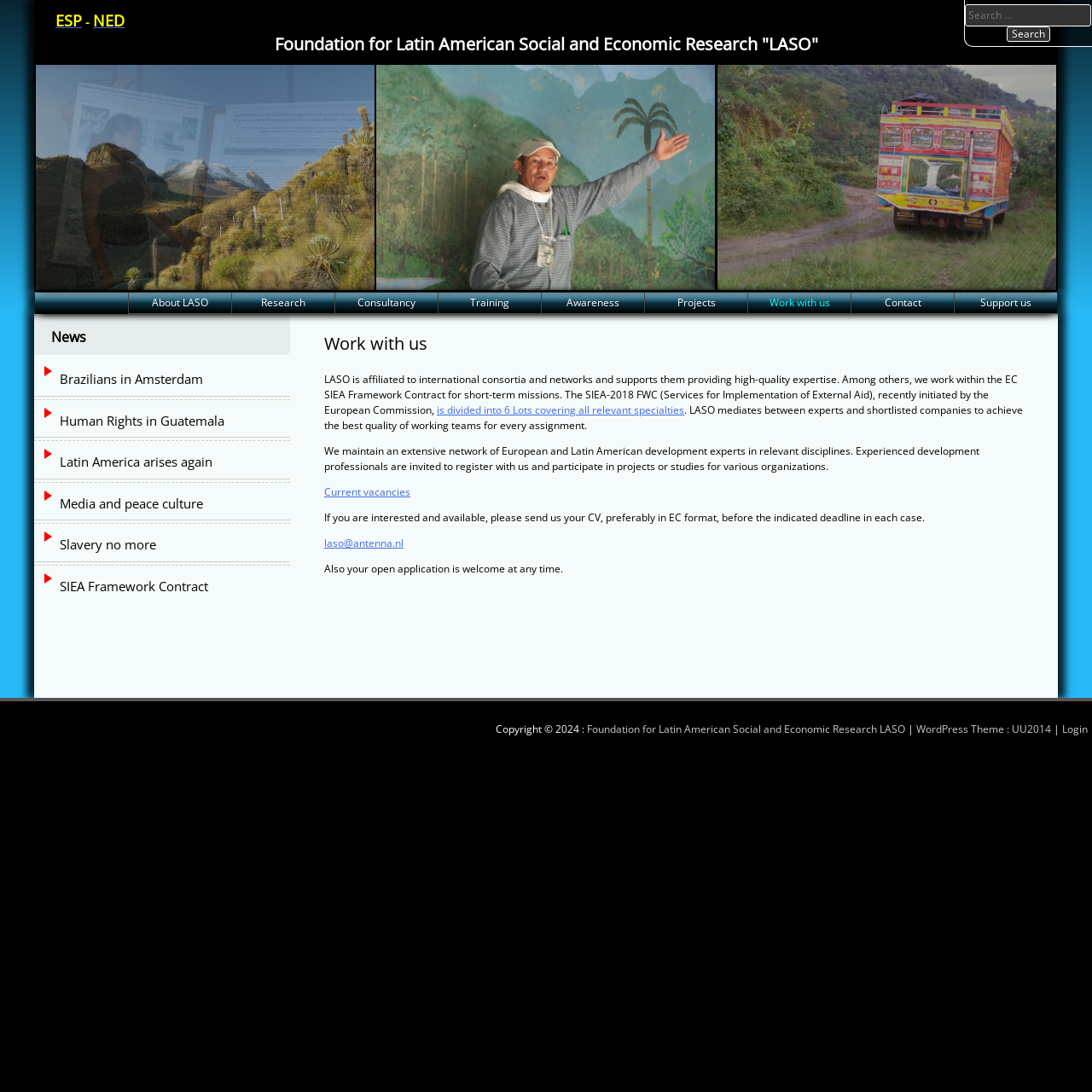Determine the bounding box coordinates of the target area to click to execute the following instruction: "Login as a member."

None